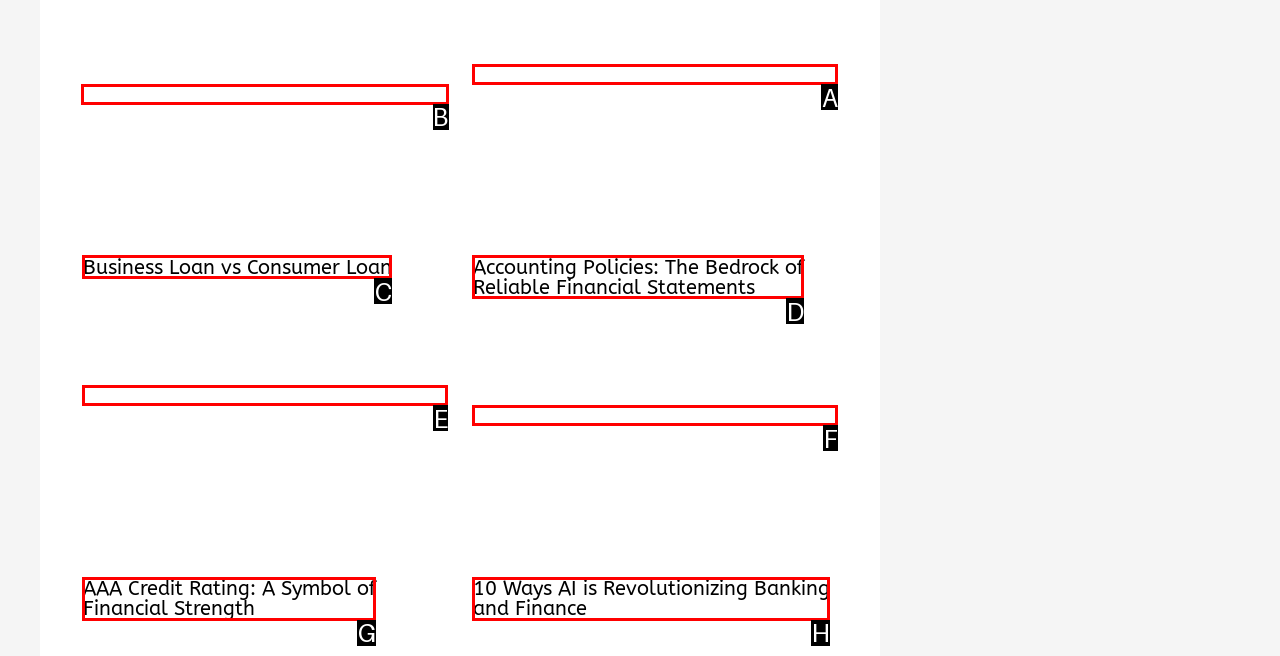Tell me which one HTML element I should click to complete the following instruction: Read more about 6 Strategies to Sidestep Currency Exchange Fees
Answer with the option's letter from the given choices directly.

B